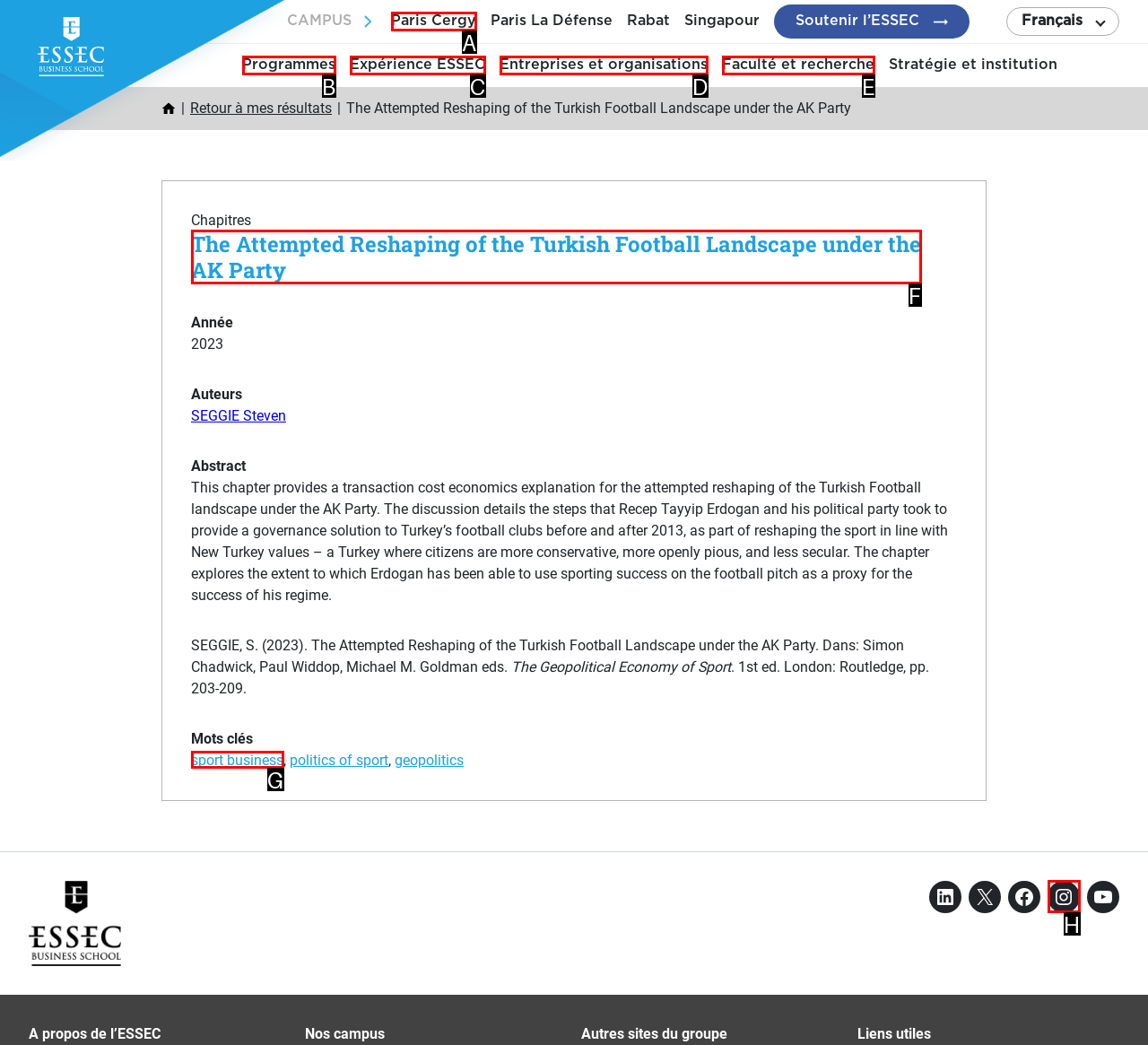Determine which HTML element best fits the description: VOONZESmart Tech
Answer directly with the letter of the matching option from the available choices.

None